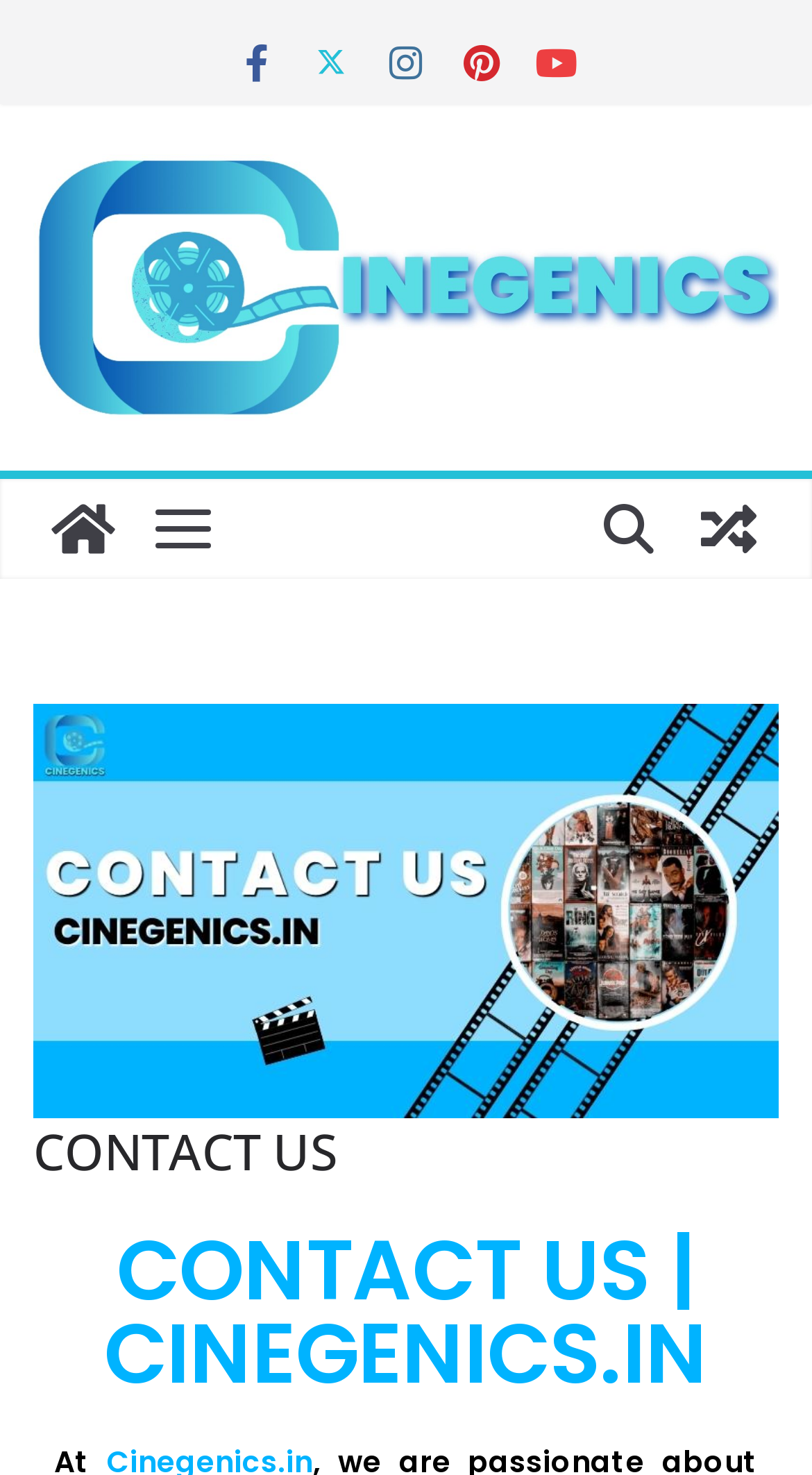Describe the webpage meticulously, covering all significant aspects.

The webpage is titled "CONTACT | Cinegenics" and appears to be a contact page for the Cinegenics website. At the top left, there is a large Cinegenics logo, which is an image. Below the logo, there is a link to the Cinegenics homepage. 

On the top right, there are five social media links, represented by icons, which are evenly spaced and aligned horizontally. These icons are for Facebook, Instagram, Twitter, YouTube, and LinkedIn, respectively.

In the middle of the page, there is a call-to-action link to "View a random post" with an accompanying image. To the left of this link, there is a smaller image, possibly a separator or a decorative element.

The main content of the page is a "CONTACT US" section, which is denoted by a large heading at the bottom of the page. This section likely contains contact information, such as an address, phone number, and email address, although the exact details are not specified. There is also a smaller heading that reads "CONTACT US | CINEGENICS.IN" below the main heading.

Overall, the page is focused on providing contact information and ways to connect with Cinegenics, including social media links and a call-to-action to view a random post.